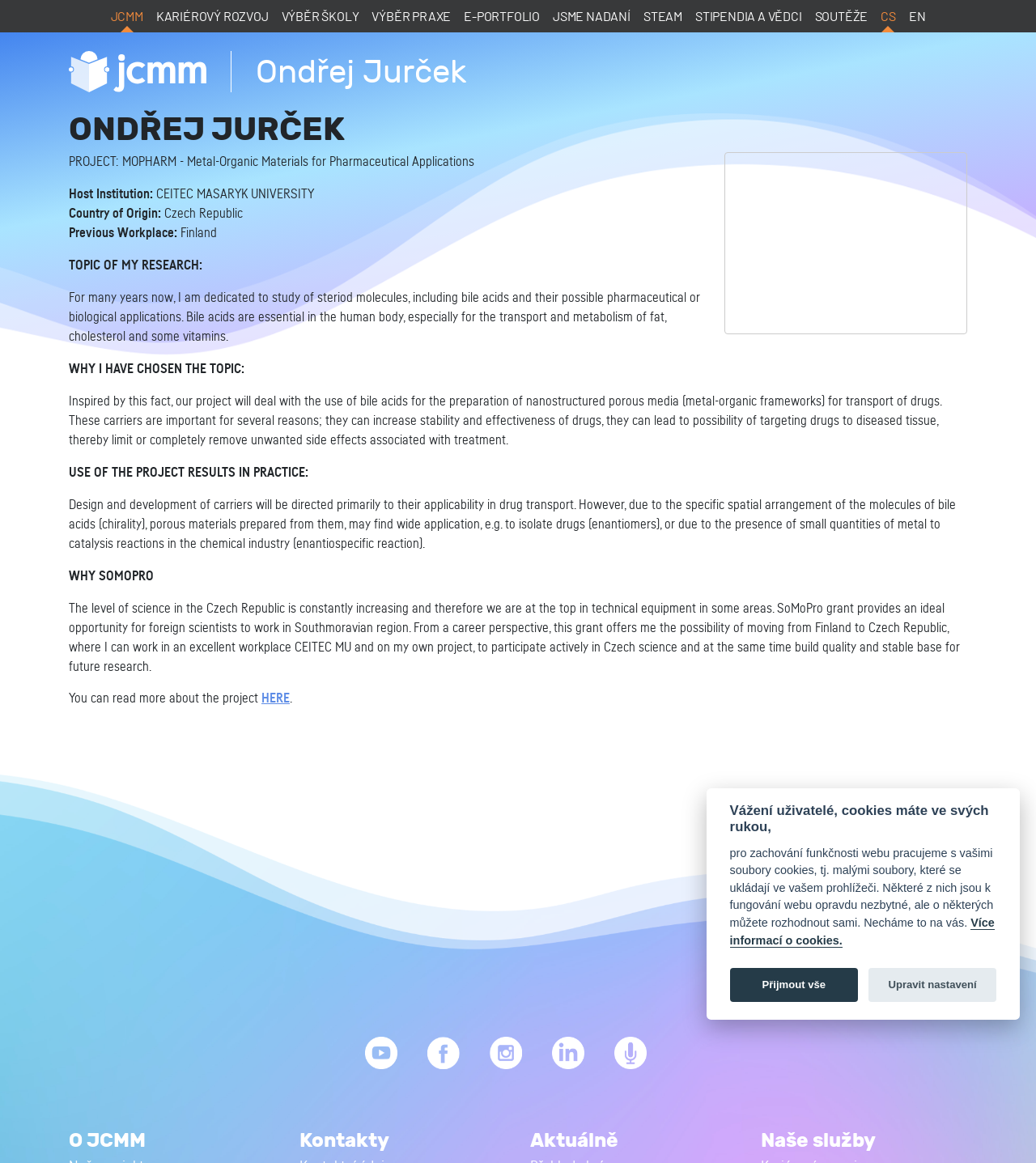Determine the bounding box coordinates for the clickable element to execute this instruction: "Check Kontakty". Provide the coordinates as four float numbers between 0 and 1, i.e., [left, top, right, bottom].

[0.289, 0.972, 0.488, 0.989]